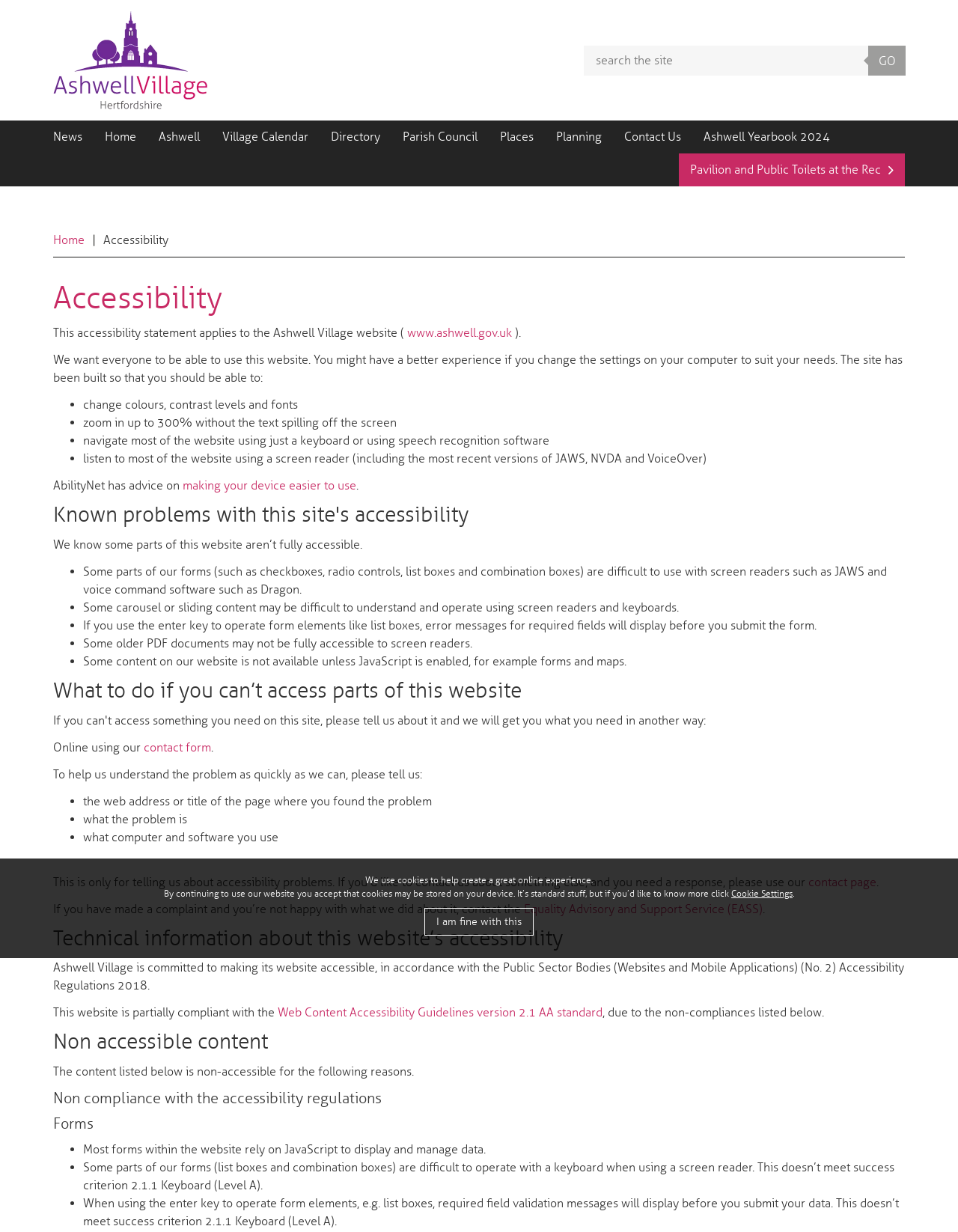What is the purpose of this website?
Analyze the image and deliver a detailed answer to the question.

The website is designed to provide information about accessibility, with a focus on making the website usable by everyone, including those with disabilities. The website provides details on how to use the website, known problems with accessibility, and technical information about the website's accessibility.